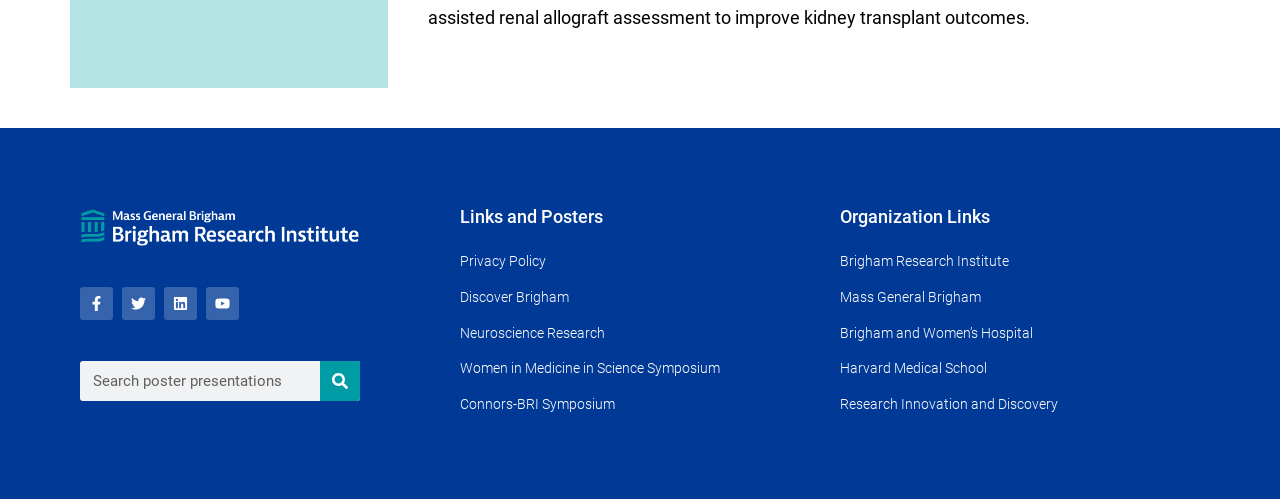Could you please study the image and provide a detailed answer to the question:
What is the purpose of the search box?

I saw a search box with a button labeled 'Search' next to it. This suggests that the search box is meant to be used to search for something, likely related to the content on the webpage.